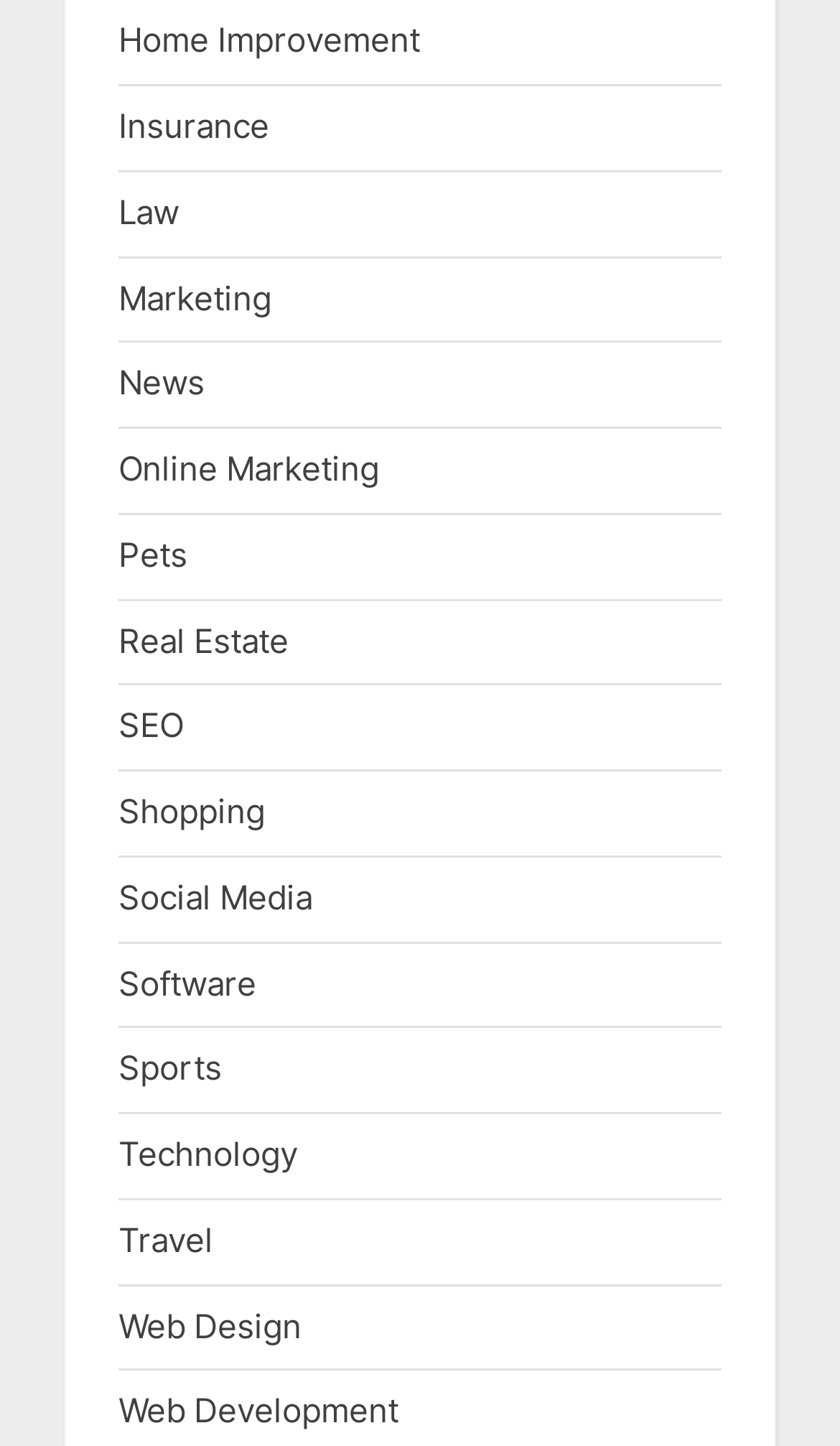Are there any categories related to animals on this webpage?
Based on the image, please offer an in-depth response to the question.

By analyzing the links on the webpage, I can see that there is a category called Pets, which is likely related to animals. This category is listed among the other categories on the webpage, indicating that users can access pet-related content by clicking on this link.